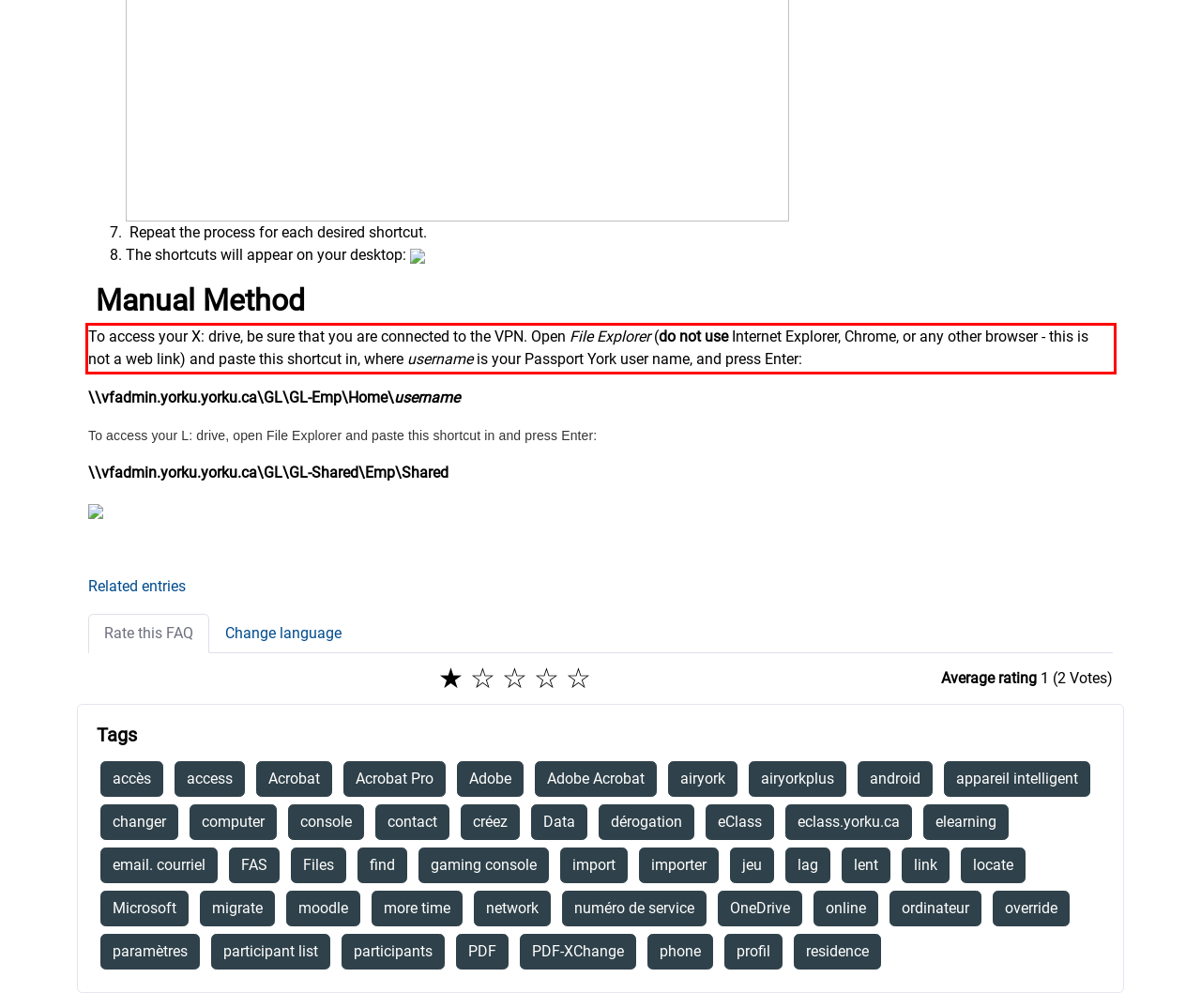Within the screenshot of the webpage, locate the red bounding box and use OCR to identify and provide the text content inside it.

To access your X: drive, be sure that you are connected to the VPN. Open File Explorer (do not use Internet Explorer, Chrome, or any other browser - this is not a web link) and paste this shortcut in, where username is your Passport York user name, and press Enter: